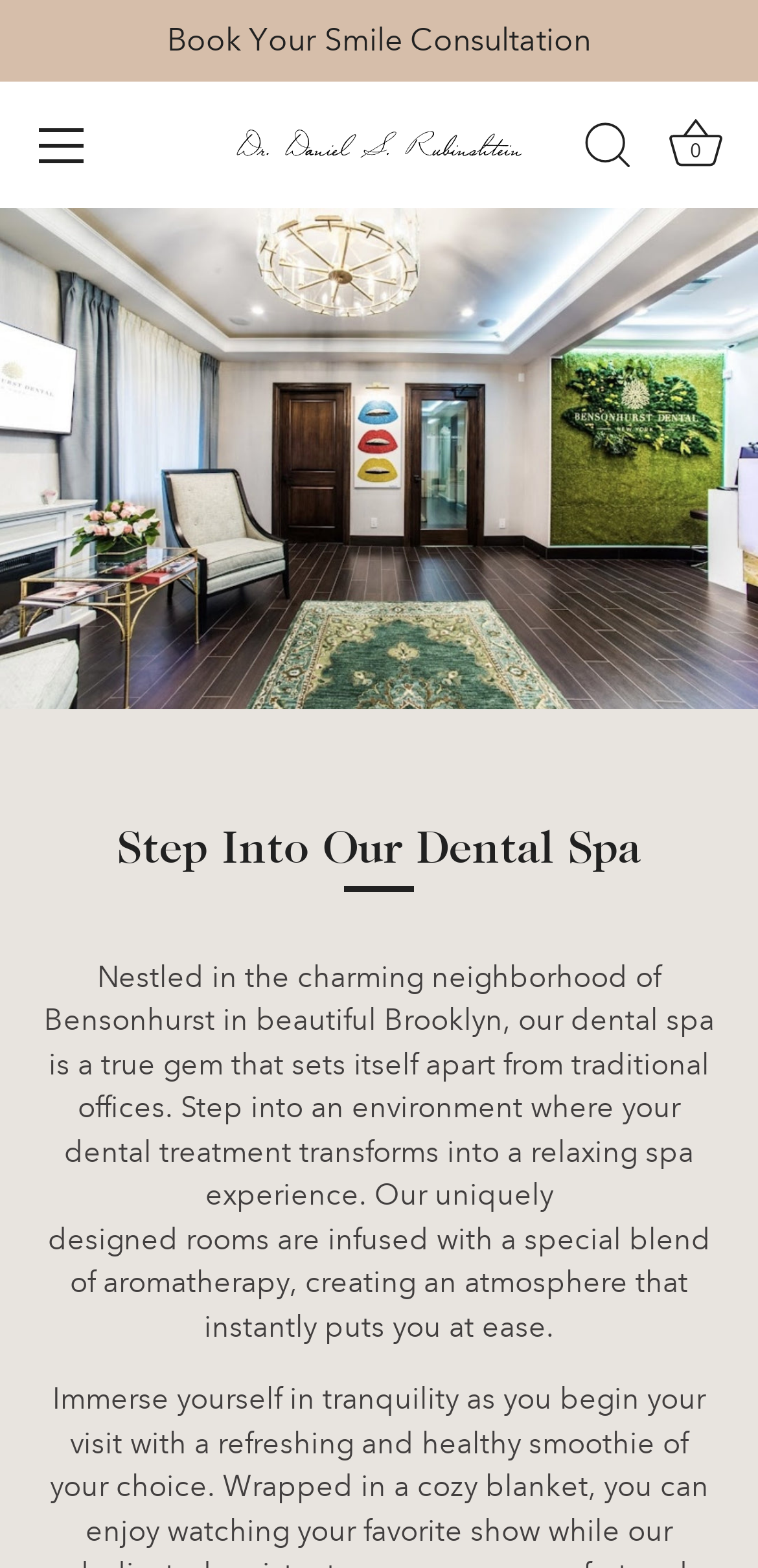Please specify the bounding box coordinates in the format (top-left x, top-left y, bottom-right x, bottom-right y), with all values as floating point numbers between 0 and 1. Identify the bounding box of the UI element described by: Basket 0 Cart

[0.862, 0.069, 0.974, 0.124]